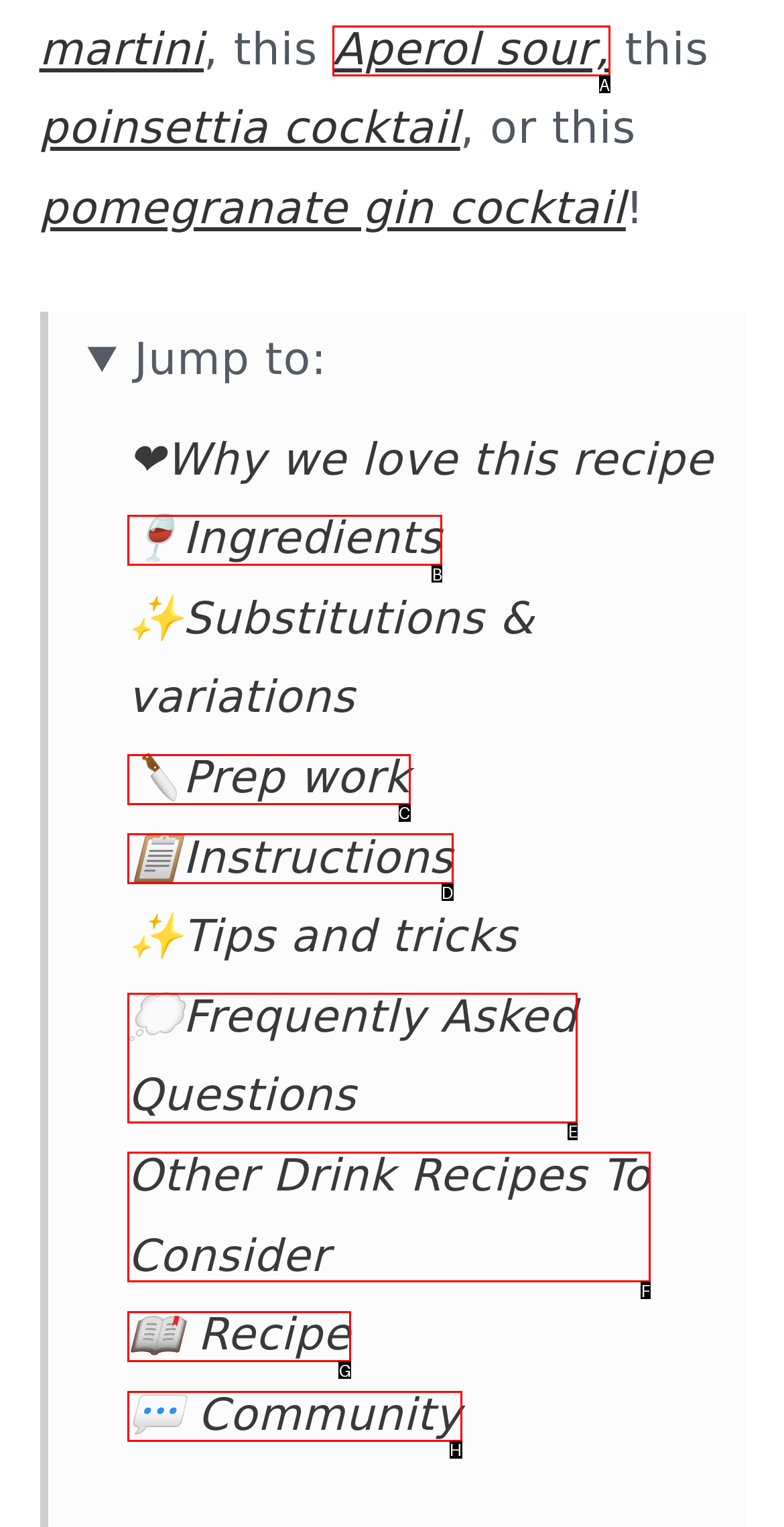Tell me the letter of the HTML element that best matches the description: UPCOMING SERMON SERIES from the provided options.

None